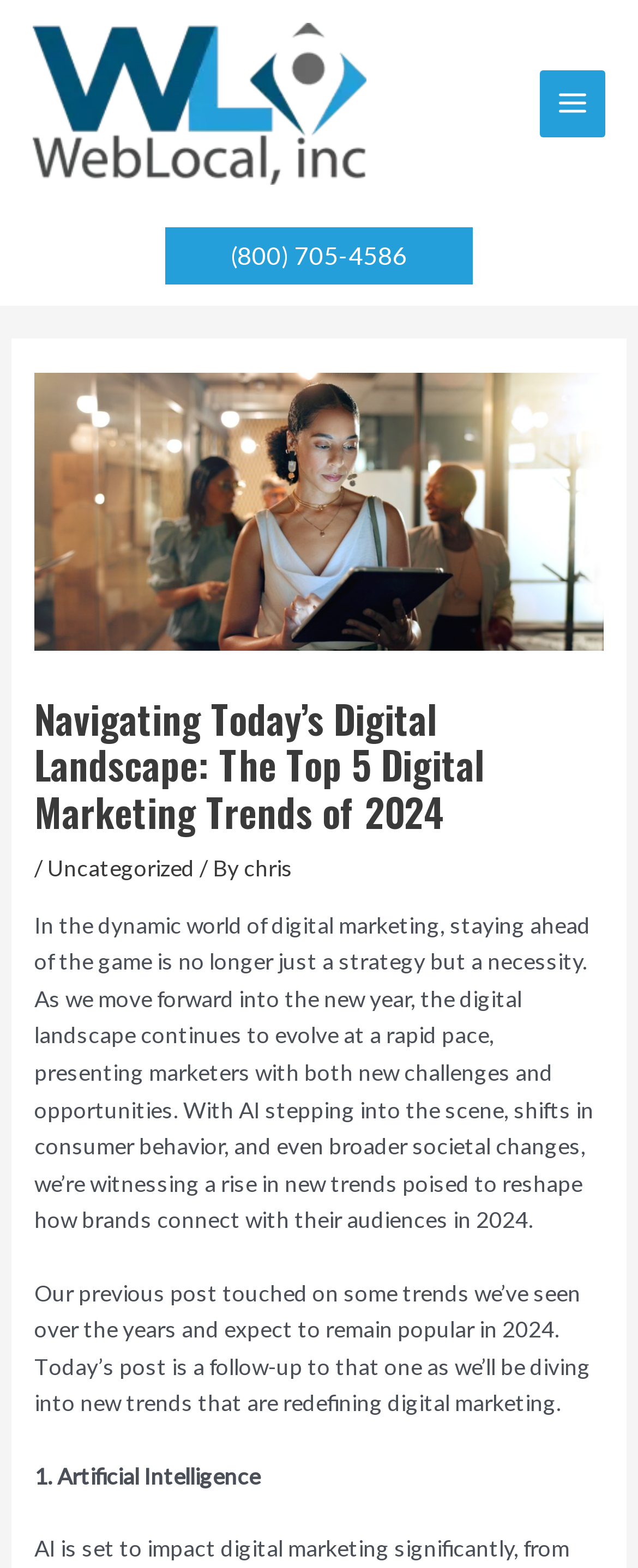Who is the author of the article?
Provide an in-depth and detailed explanation in response to the question.

By looking at the article content, I found the author's name 'chris' mentioned in the text '/ By chris'.